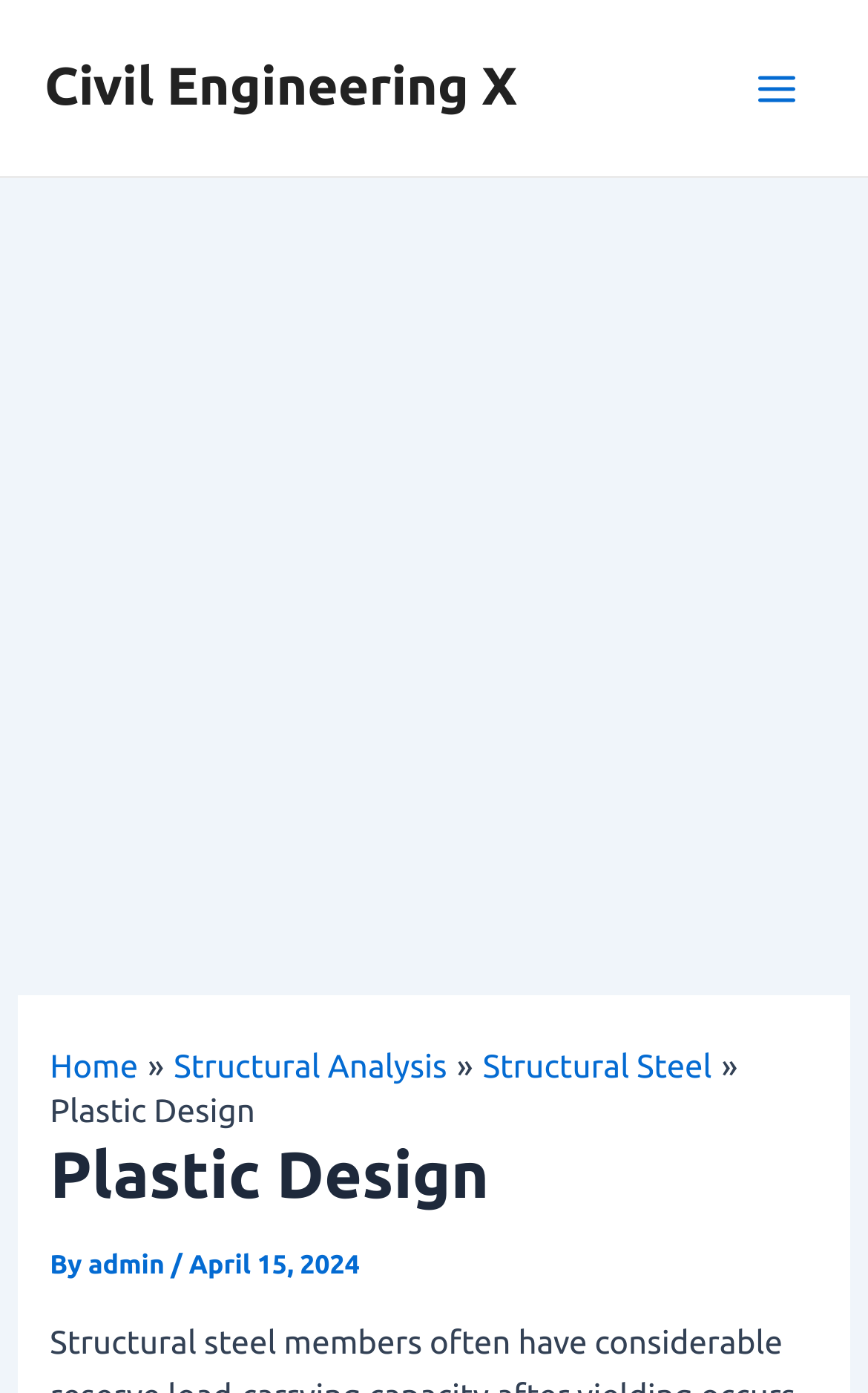Show the bounding box coordinates for the HTML element described as: "Structural Steel".

[0.556, 0.751, 0.82, 0.778]